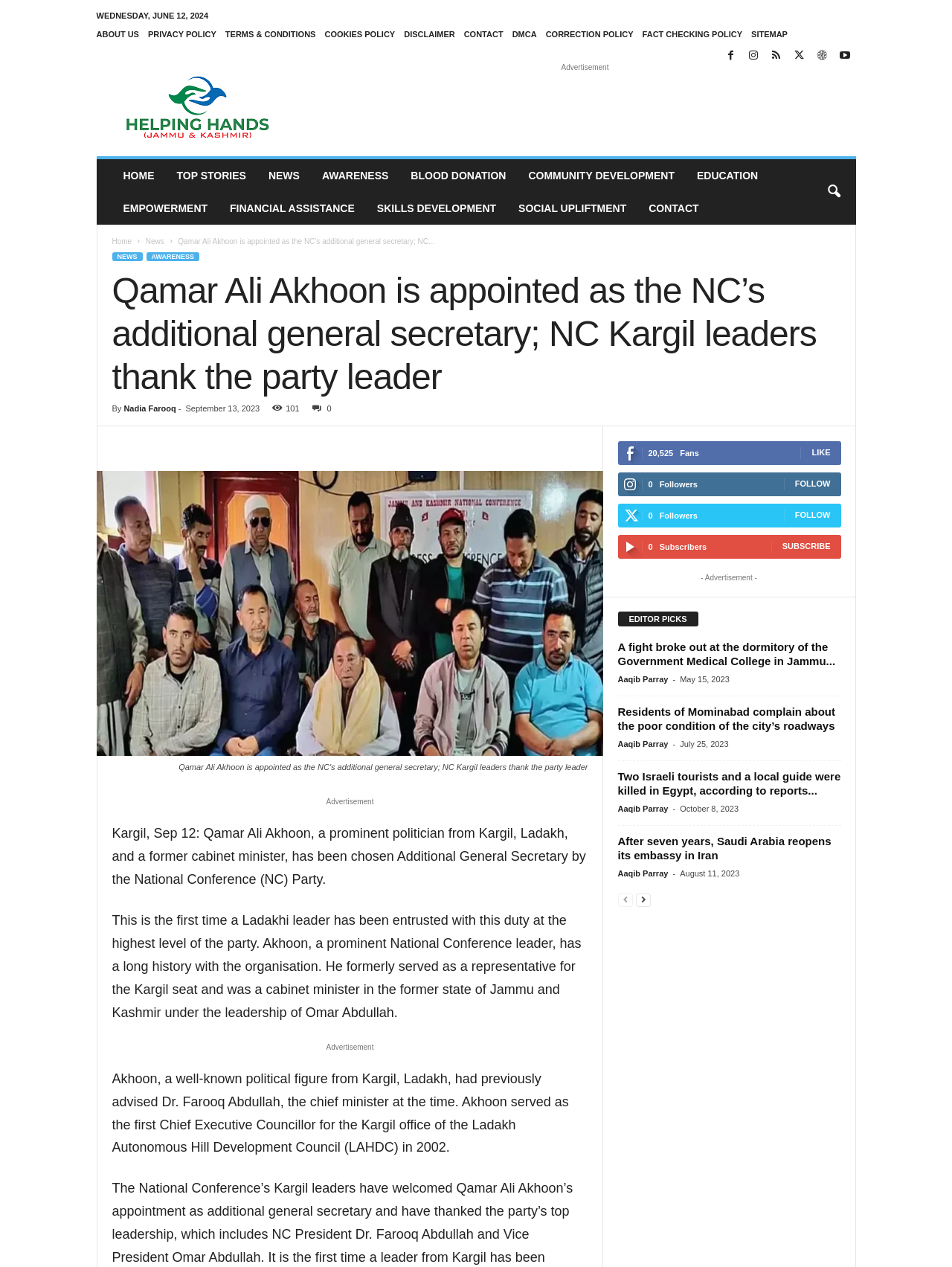Please locate the bounding box coordinates of the region I need to click to follow this instruction: "Follow the news source".

[0.835, 0.378, 0.872, 0.385]